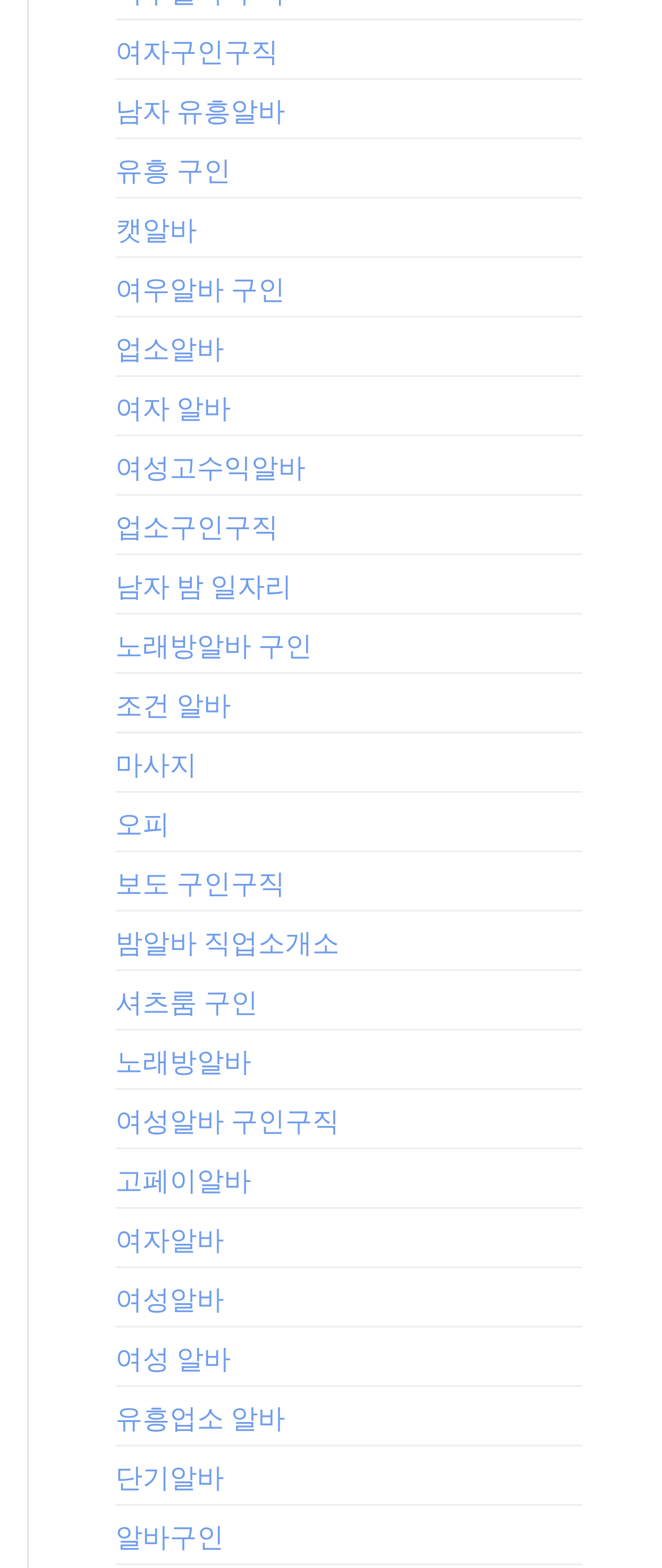Answer the question below using just one word or a short phrase: 
What is the purpose of the link '여성고수익알바'?

High-paying job listings for women